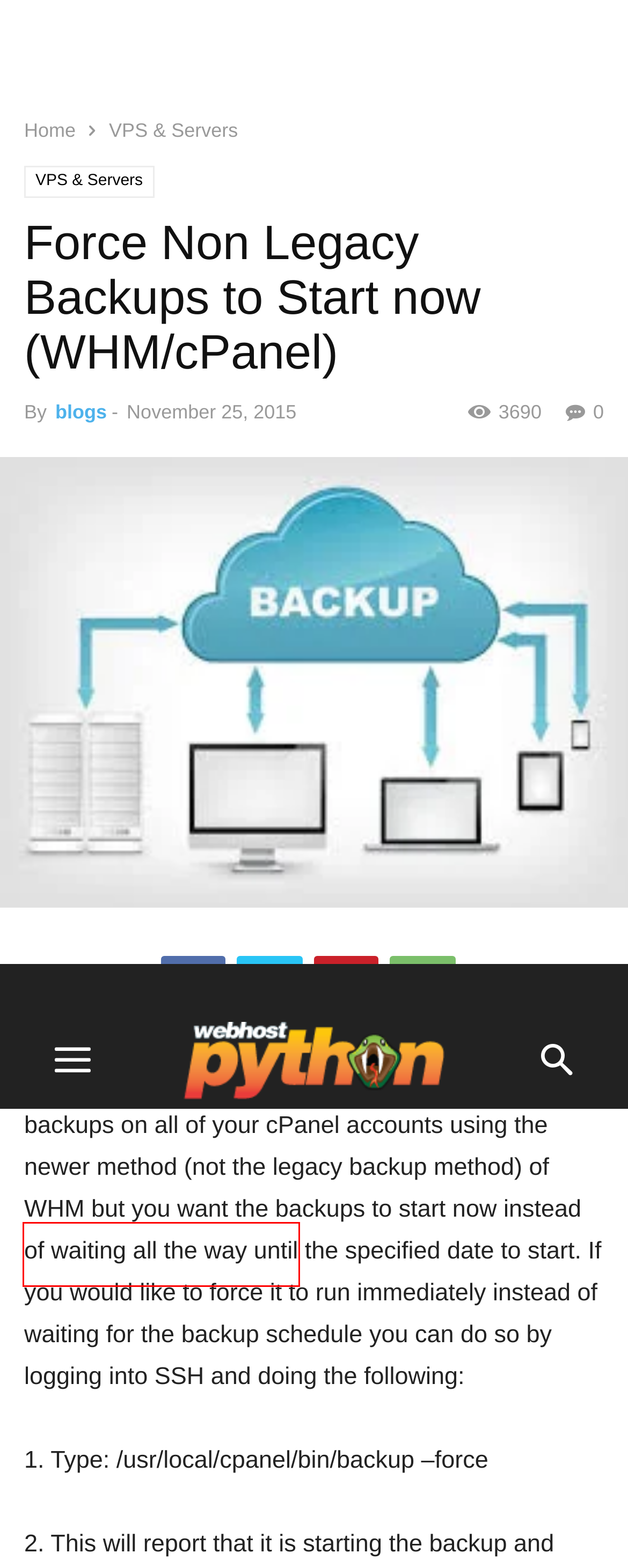A screenshot of a webpage is given, featuring a red bounding box around a UI element. Please choose the webpage description that best aligns with the new webpage after clicking the element in the bounding box. These are the descriptions:
A. Webhostpython Tools | Webhostpython
B. Webhostpython | Premium Shared, Reseller, VPS and Python Hosting
C. How to find out which port on your switch your server is connected to | Webhostpython
D. How To Prevent an SSH Timeout in Putty | Webhostpython
E. F.A.Q | Webhostpython
F. Force Non Legacy Backups to Start now (WHM/cPanel) | Webhostpython
G. blogs | Webhostpython
H. How to create a resellers account in WHM | Webhostpython

H